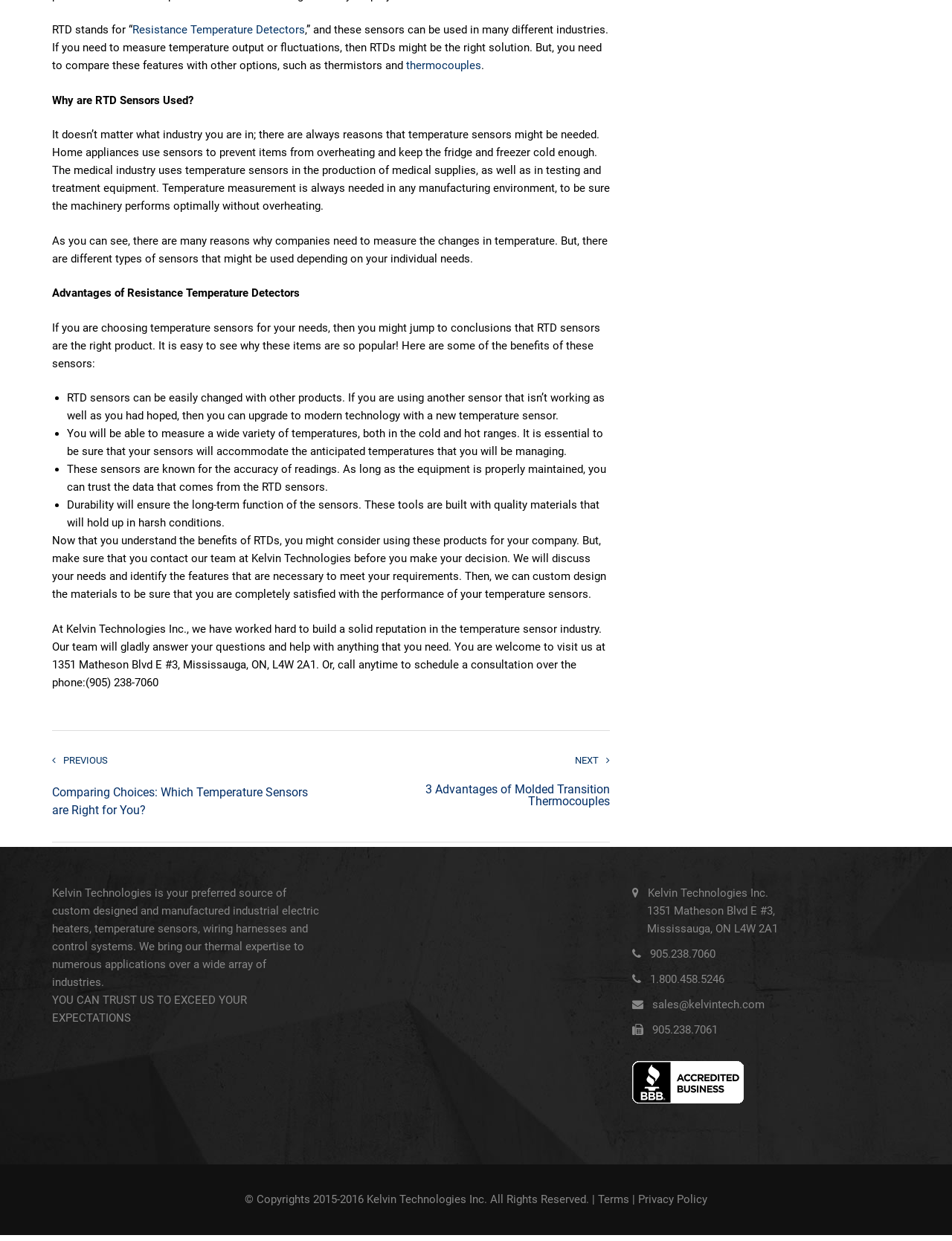Please find the bounding box for the UI component described as follows: "Privacy Policy".

[0.67, 0.961, 0.743, 0.972]